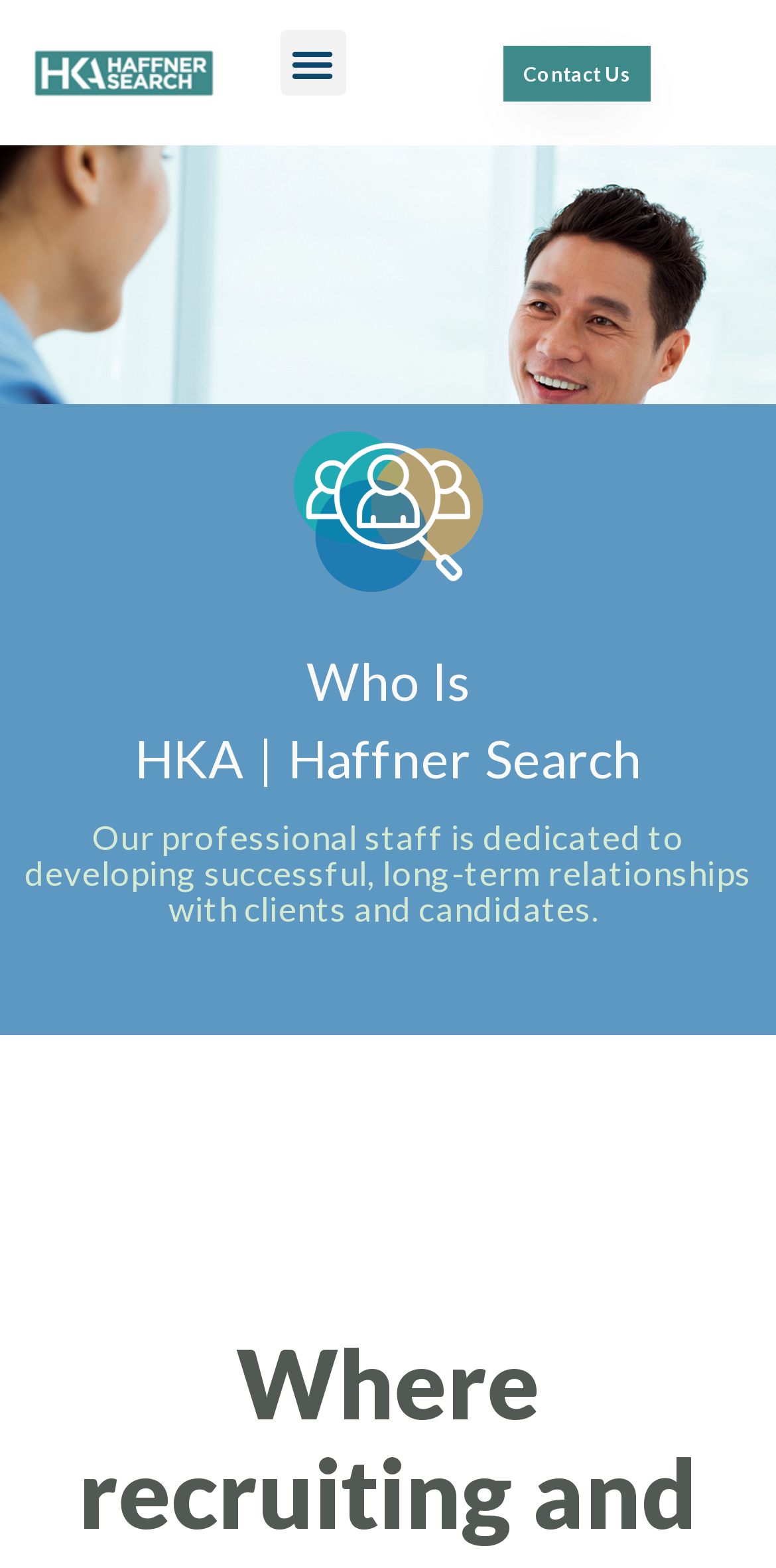Generate a thorough explanation of the webpage's elements.

The webpage is about Haffner Search's "About Us" section. At the top left, there is a link with no text. Next to it, on the right, is a button labeled "Menu Toggle" that is not expanded. On the top right, there is another link labeled "Contact Us". 

Below the top section, there is an image with the description "HS_hiring-icon" taking up a significant portion of the page. Above the image, there is a heading that reads "Who Is HKA | Haffner Search" spanning the entire width of the page. 

Under the heading, there is a paragraph of text that describes the professional staff of Haffner Search, stating that they are dedicated to developing successful, long-term relationships with clients and candidates. 

At the bottom of the page, there is a sentence fragment that reads "Where recruiting and", but it appears to be cut off.